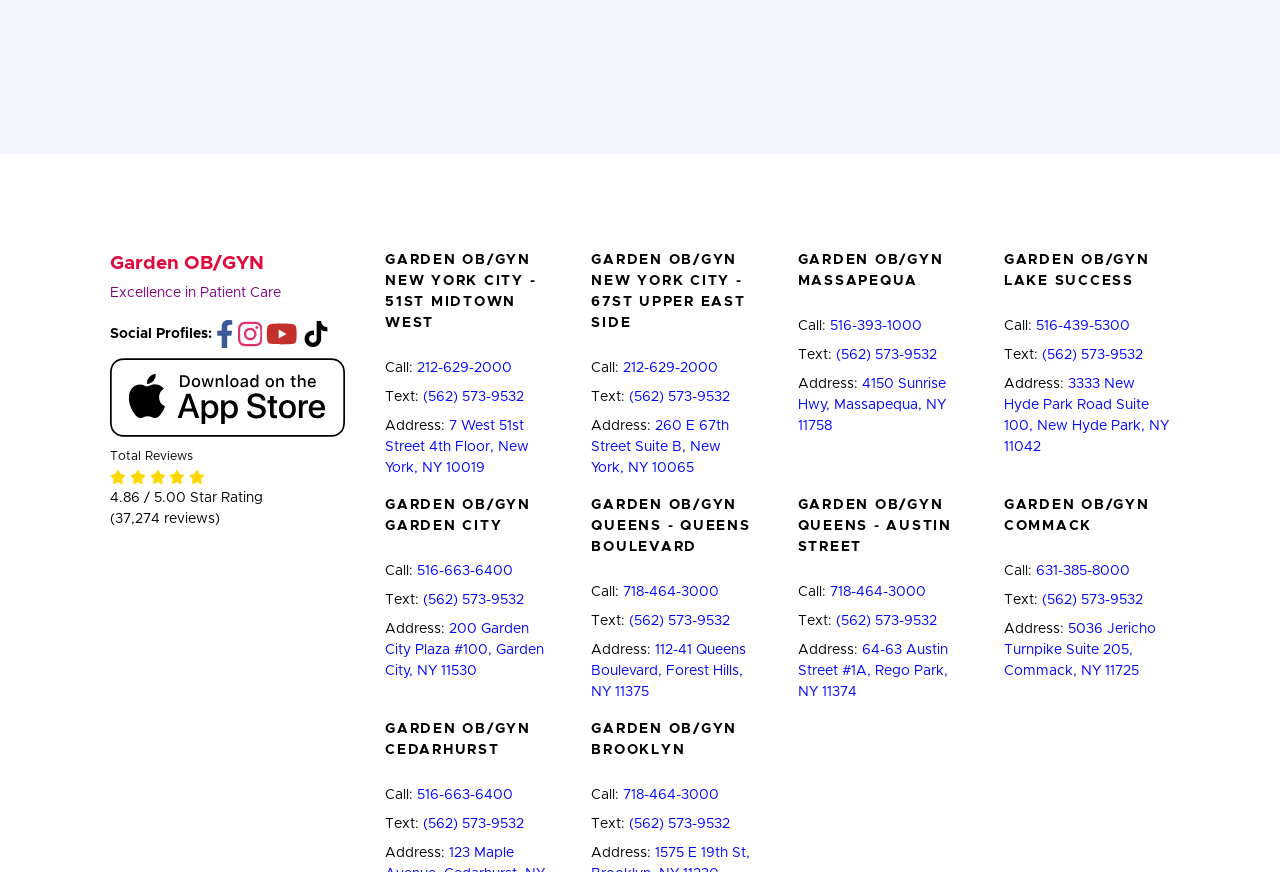Please provide a brief answer to the following inquiry using a single word or phrase:
What is the phone number of the 51st Midtown West location?

212-629-2000